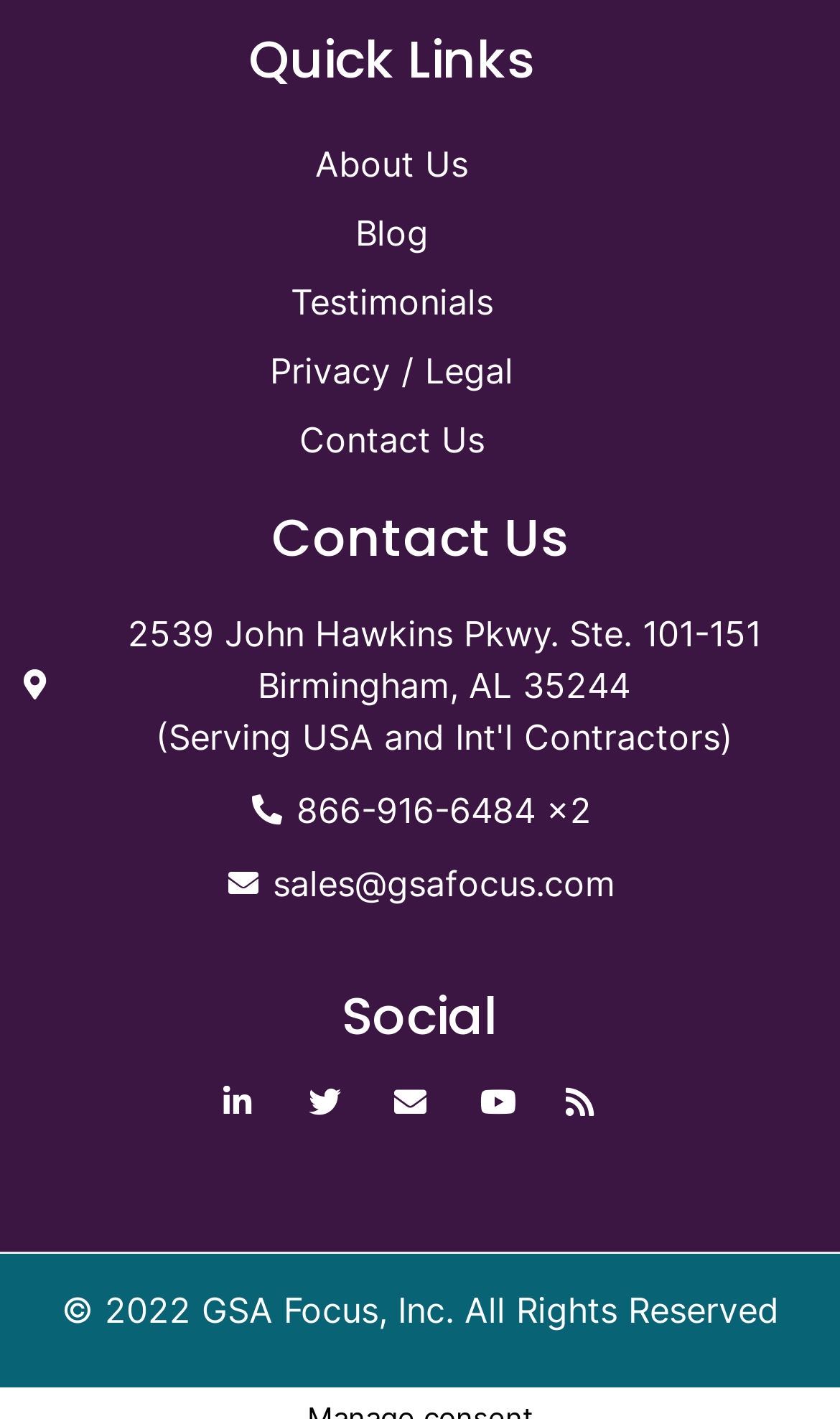Please mark the bounding box coordinates of the area that should be clicked to carry out the instruction: "visit Facebook page".

[0.266, 0.765, 0.327, 0.788]